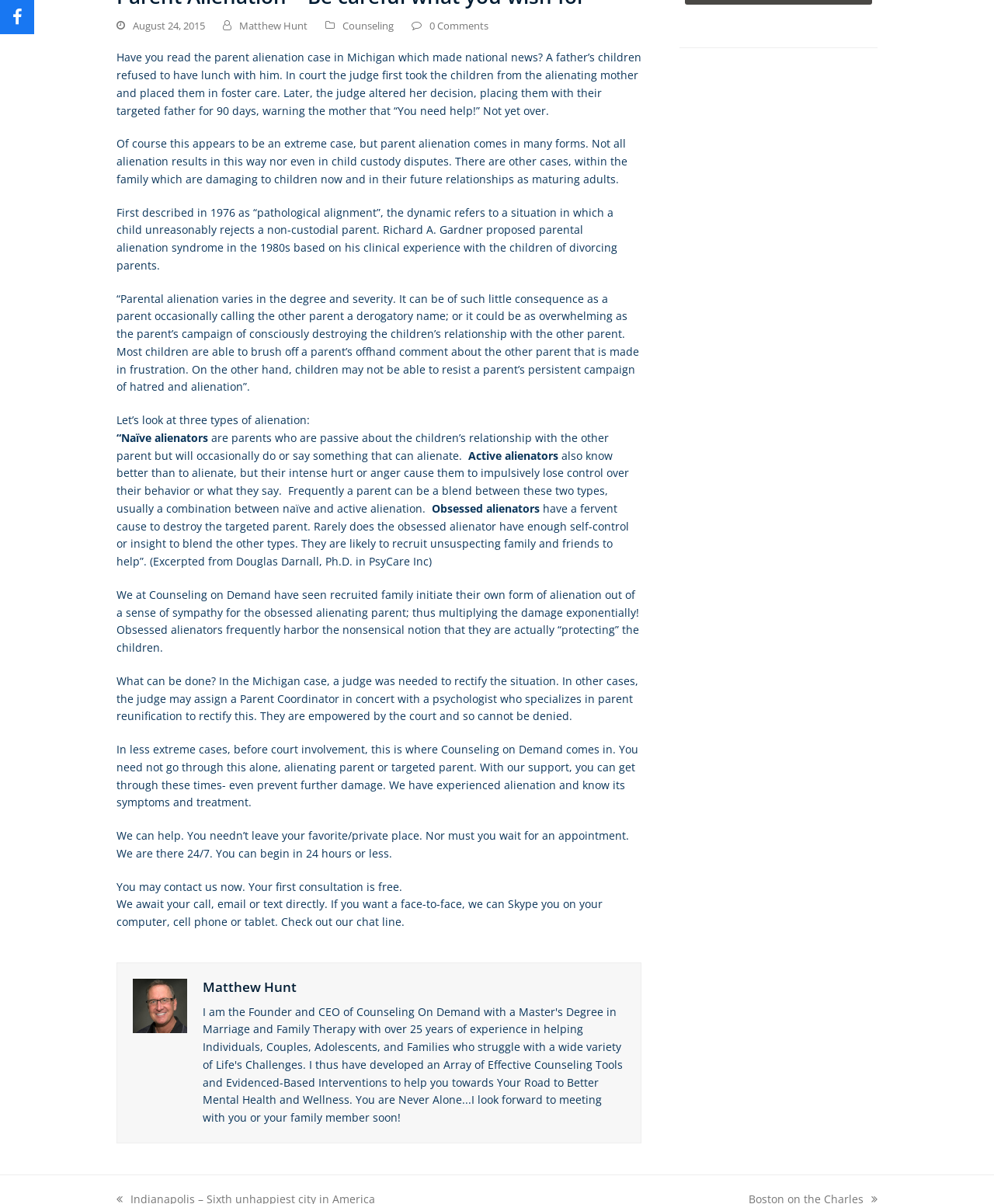Given the webpage screenshot and the description, determine the bounding box coordinates (top-left x, top-left y, bottom-right x, bottom-right y) that define the location of the UI element matching this description: Share on Facebook

[0.0, 0.0, 0.034, 0.028]